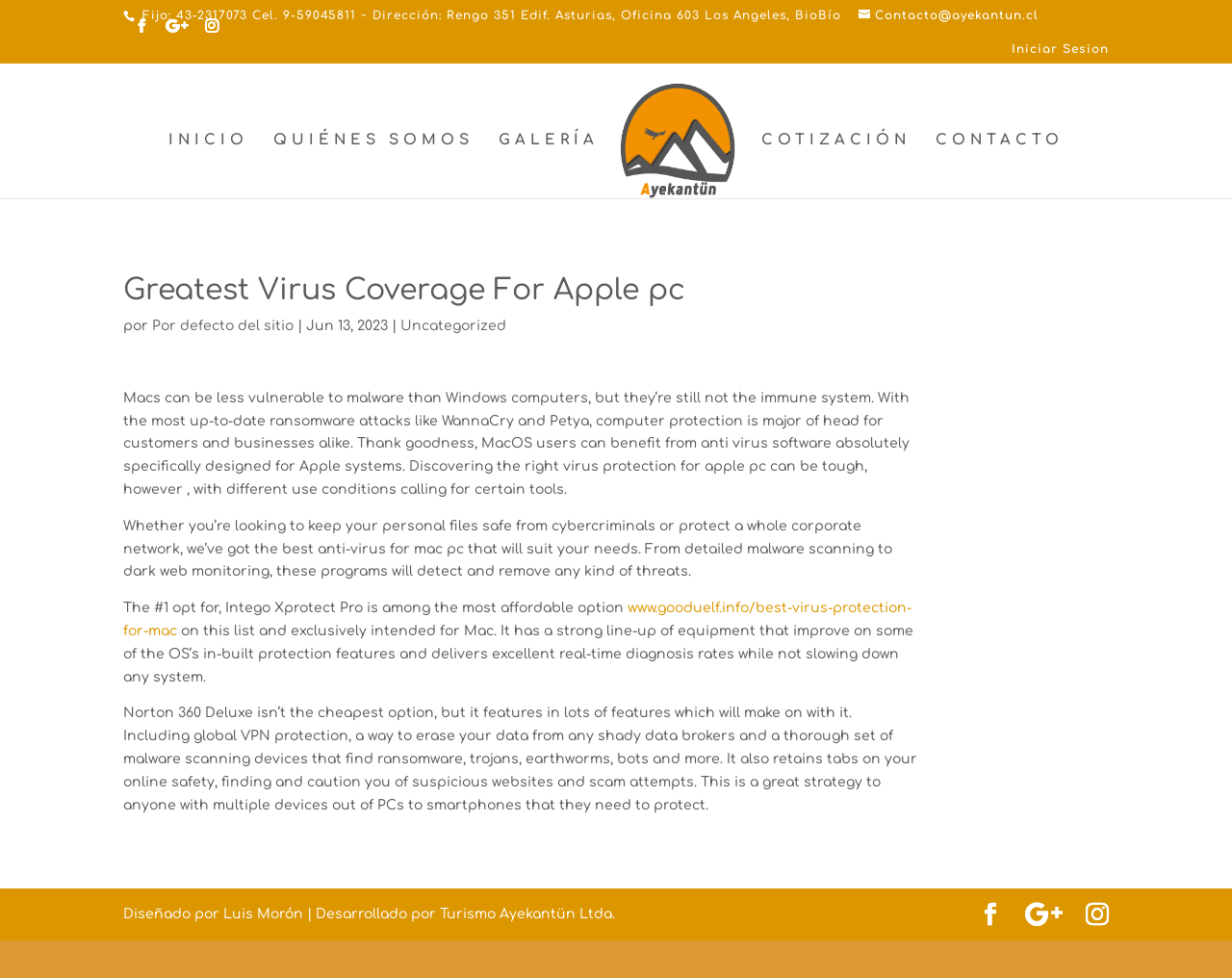Explain the features and main sections of the webpage comprehensively.

The webpage appears to be a tourism-related website, with a focus on educational travel. At the top, there is a static text element displaying the company's contact information, including phone number and address. Next to it, there is a link to contact the company via email.

Below the contact information, there are several social media links, represented by icons. On the right side of the page, there is a login link and a search bar.

The main content of the page is divided into sections. The first section has a heading that reads "Greatest Virus Coverage For Apple pc" and is followed by a brief article discussing the importance of virus protection for Mac computers. The article is divided into paragraphs, with links to external sources and mentions of specific anti-virus software.

To the top-right of the main content, there is a navigation menu with links to different sections of the website, including "INICIO", "QUIÉNES SOMOS", "GALERÍA", and "COTIZACIÓN". Below the navigation menu, there is a logo of the company, Ayekantün, which is also a link.

At the bottom of the page, there is a footer section with links to social media, a copyright notice, and a message indicating that the website was designed and developed by Turismo Ayekantün Ltda.